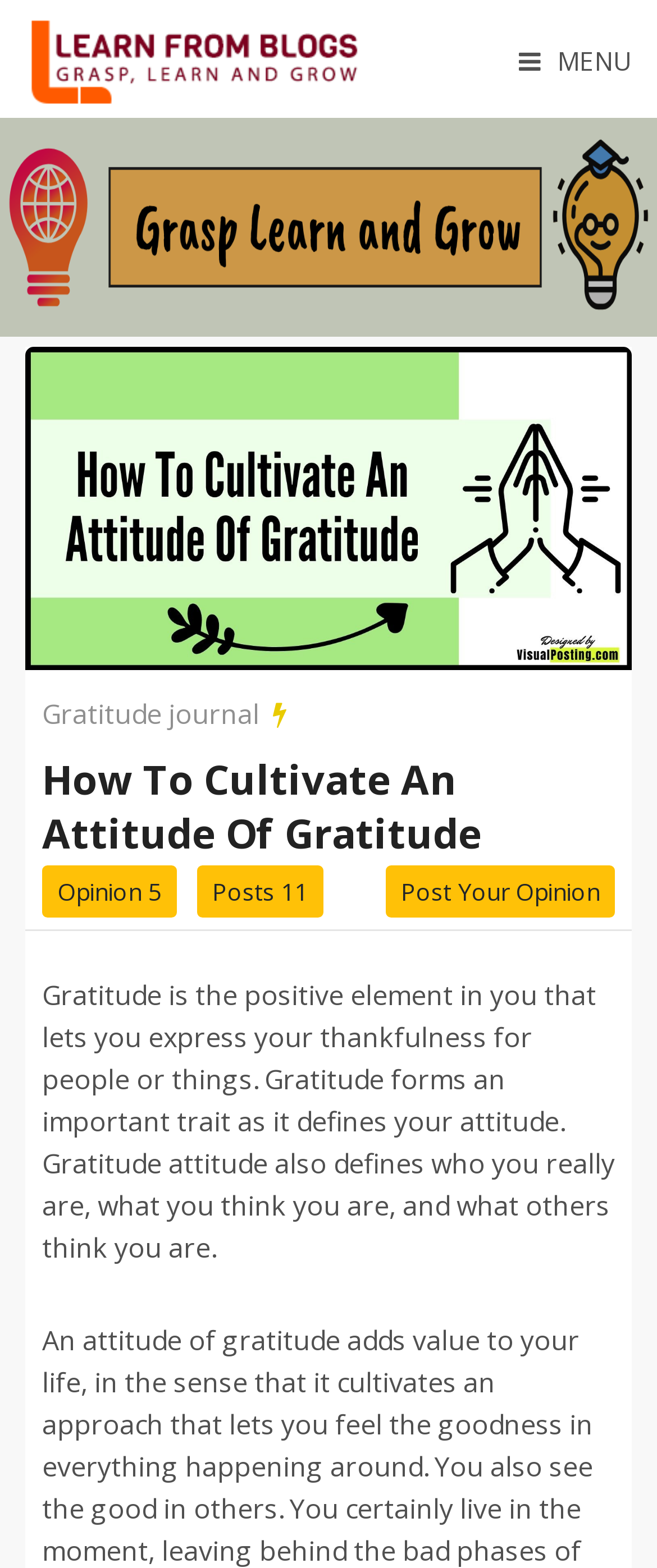Provide a brief response in the form of a single word or phrase:
How many posts are there?

11